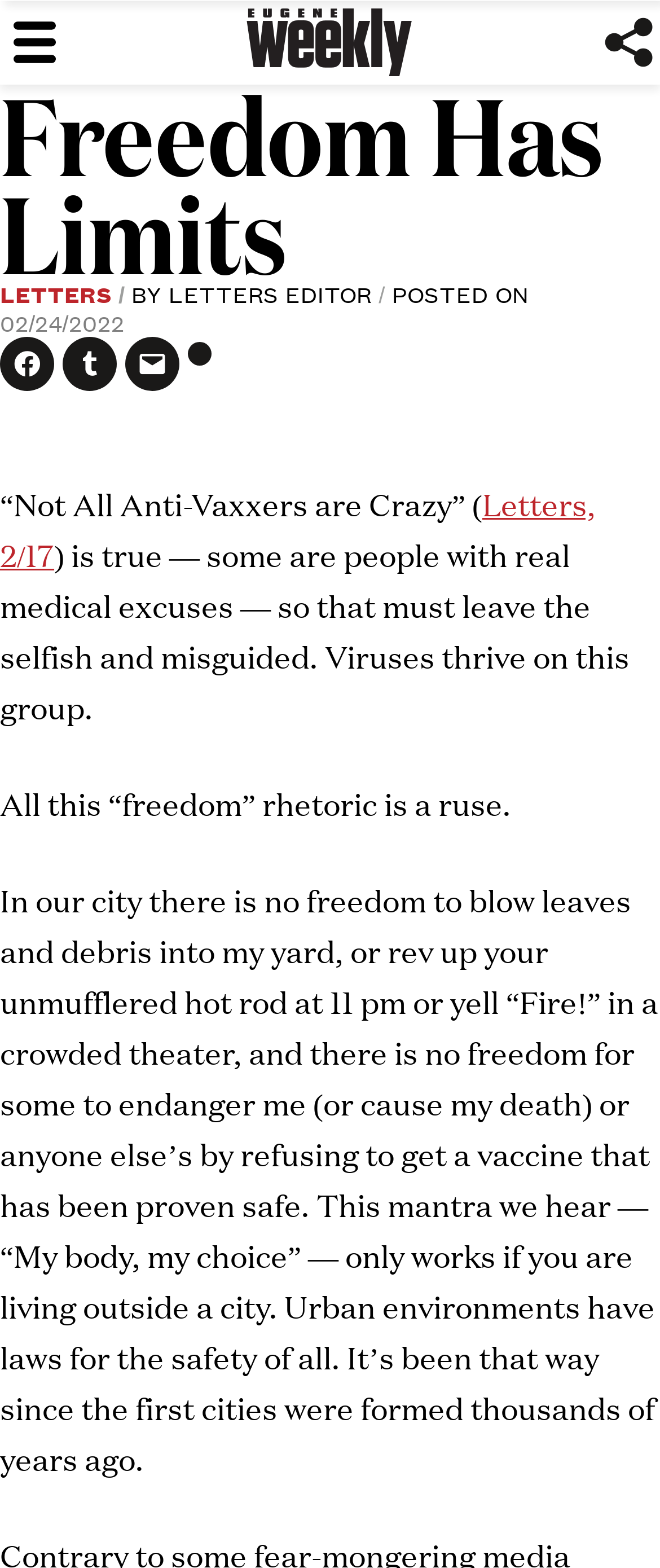Use the details in the image to answer the question thoroughly: 
What is the date of the letter?

The date of the letter can be found in the text, where it says 'POSTED ON 02/24/2022'.